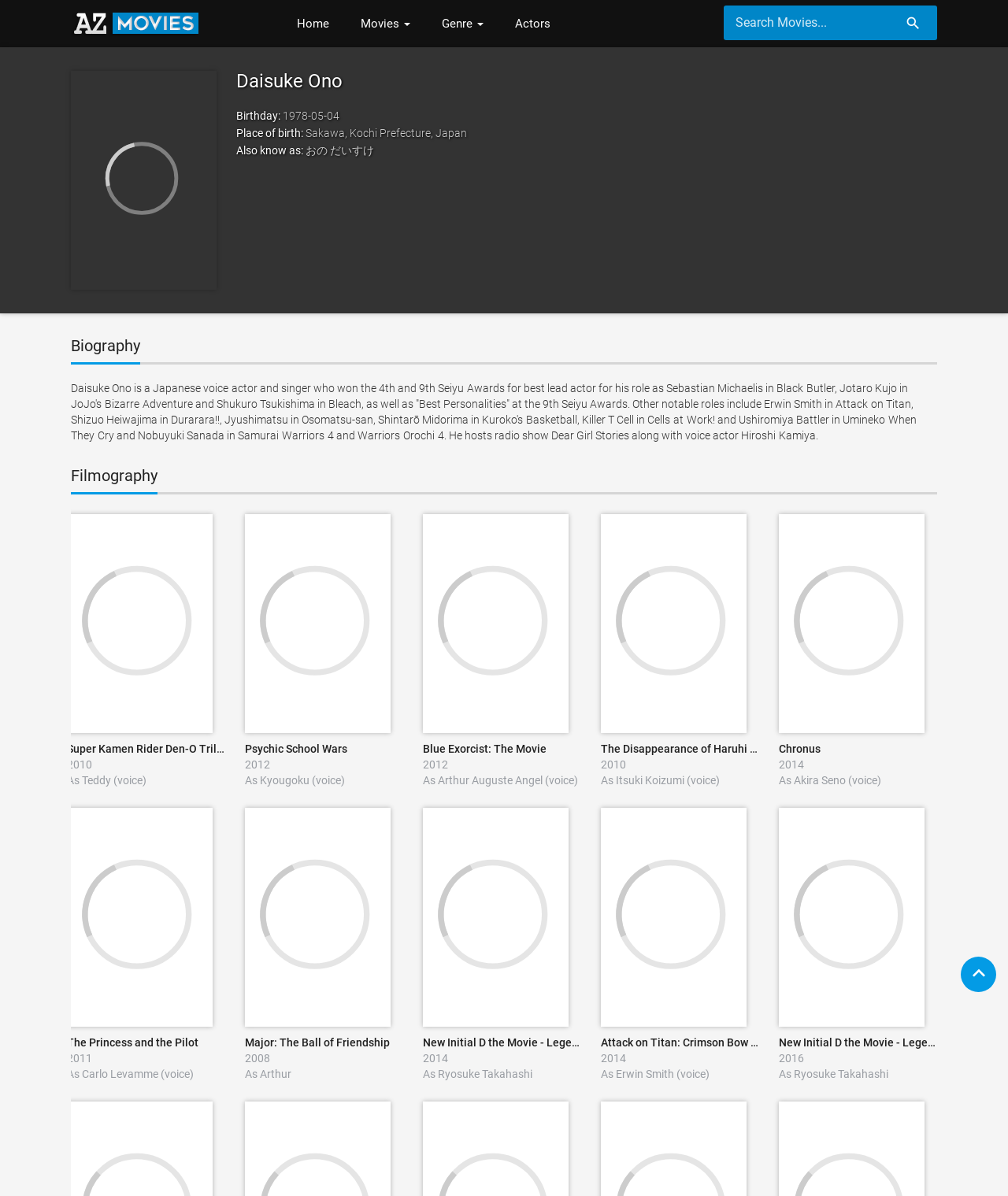Determine the bounding box for the described UI element: "Psychic School Wars".

[0.243, 0.621, 0.345, 0.631]